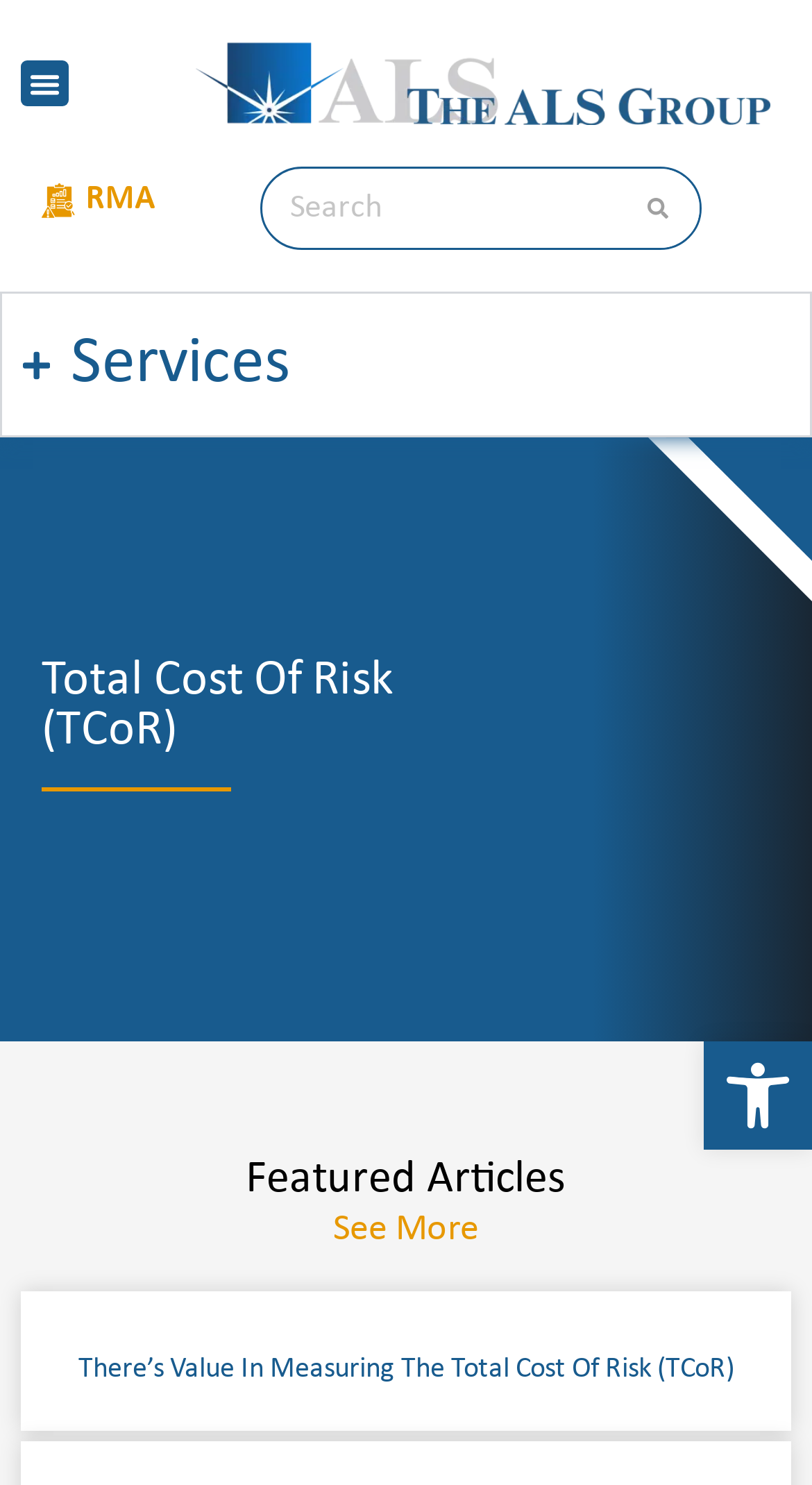Locate the bounding box coordinates of the clickable part needed for the task: "Open the accessibility tools".

[0.867, 0.701, 1.0, 0.774]